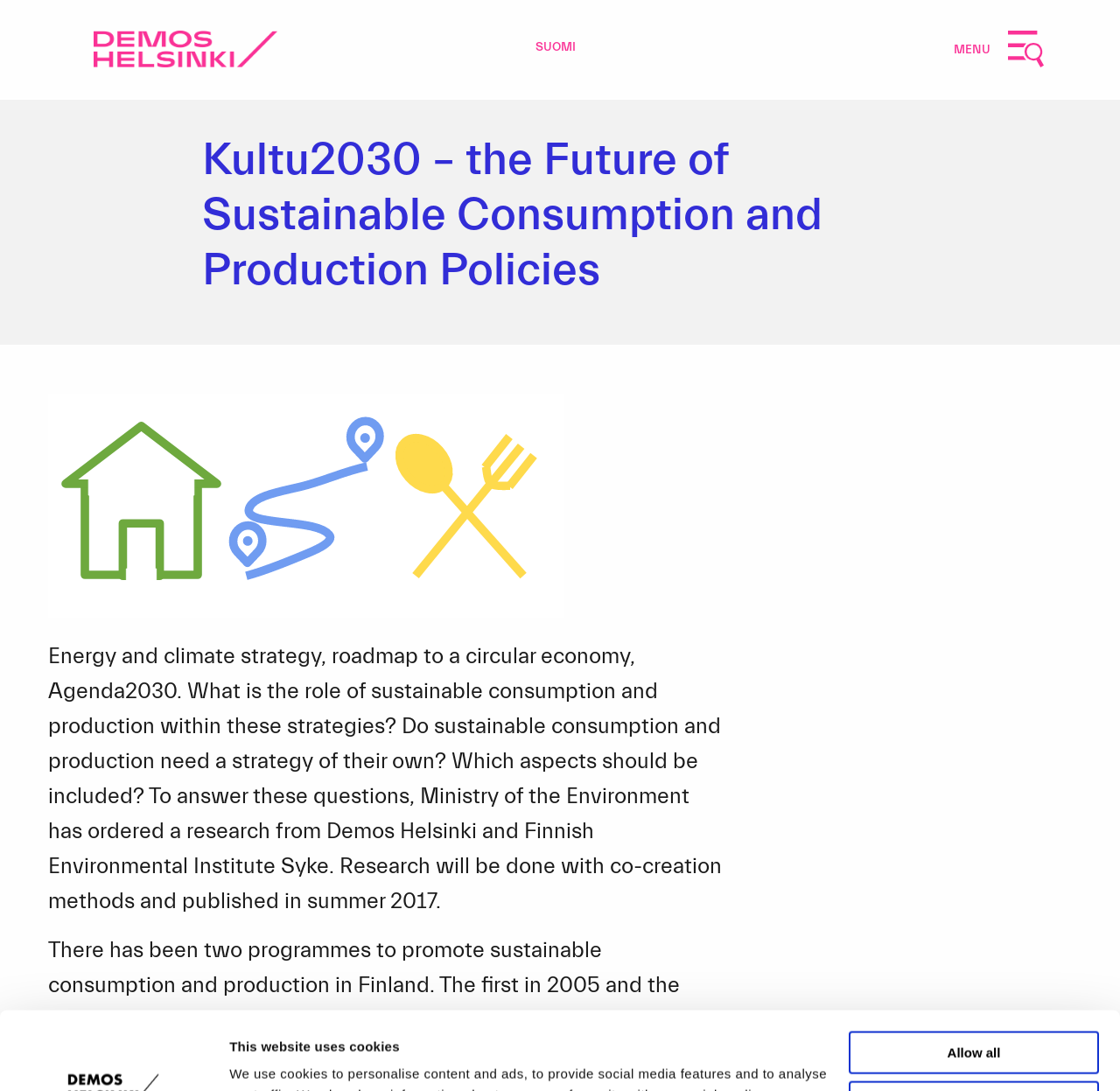Summarize the webpage comprehensively, mentioning all visible components.

The webpage is about Kultu2030, the Future of Sustainable Consumption and Production Policies, with a focus on energy and climate strategy, roadmap to a circular economy, and Agenda2030. 

At the top left corner, there is a logo image. Below the logo, a notification about the website's use of cookies is displayed, with a heading "This website uses cookies" and a description of how the cookies are used. 

On the top right corner, there are three buttons: "Use only necessary", "Customize", and "Allow all", related to cookie settings. 

In the top middle section, there is a link to a Finnish language option, labeled "SUOMI". Next to it, a "MENU" button is located. 

When the "MENU" button is expanded, a header section appears, containing a heading that reads "Kultu2030 – the Future of Sustainable Consumption and Production Policies". 

Below the header section, a block of text explains the purpose of the research on sustainable consumption and production, which was ordered by the Ministry of the Environment and will be published in summer 2017.